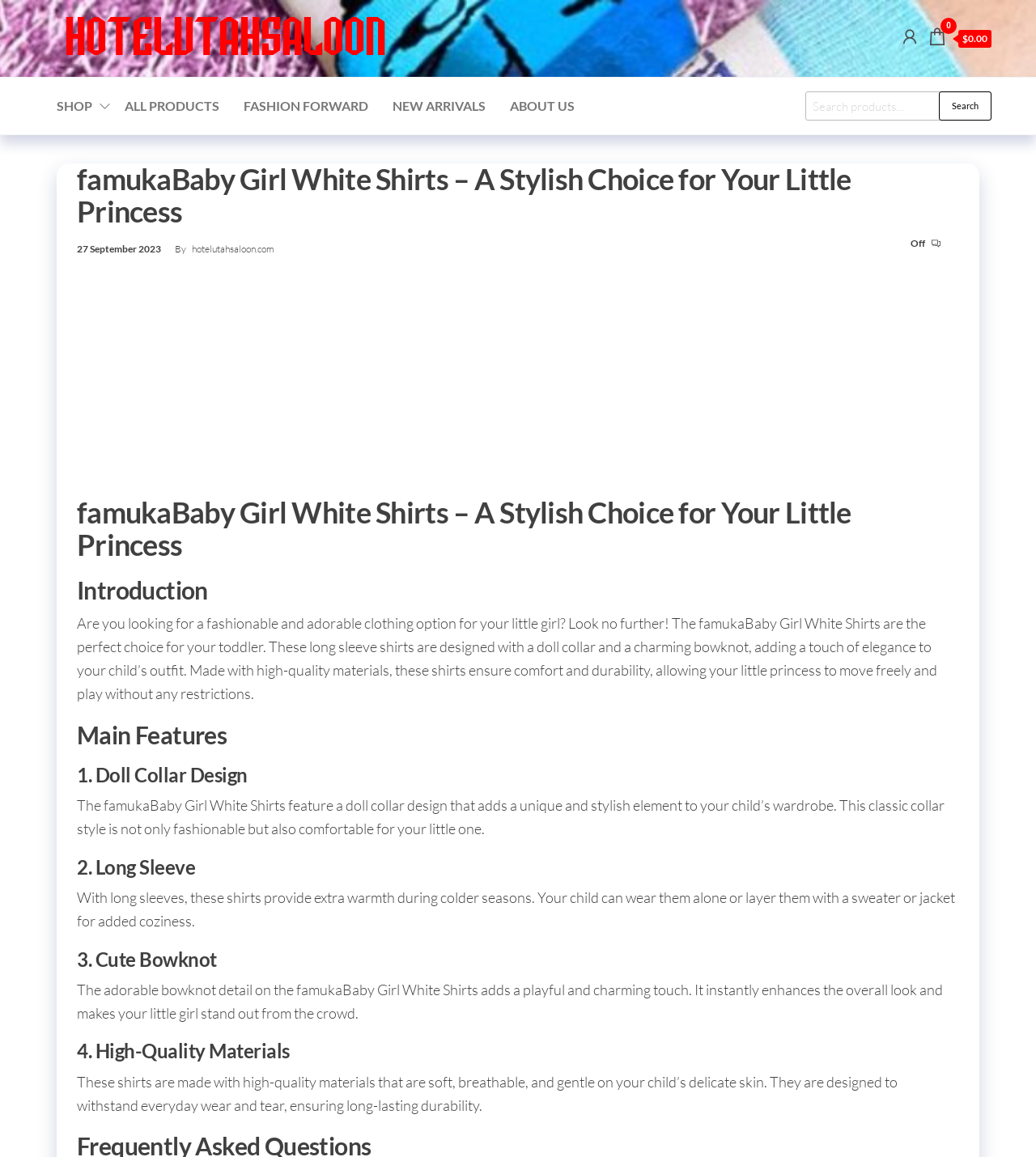What is the discount status?
Please provide a comprehensive answer based on the contents of the image.

The discount status can be found on the top-right corner of the webpage, where it says 'Off' with a bounding box of [0.879, 0.205, 0.895, 0.216].